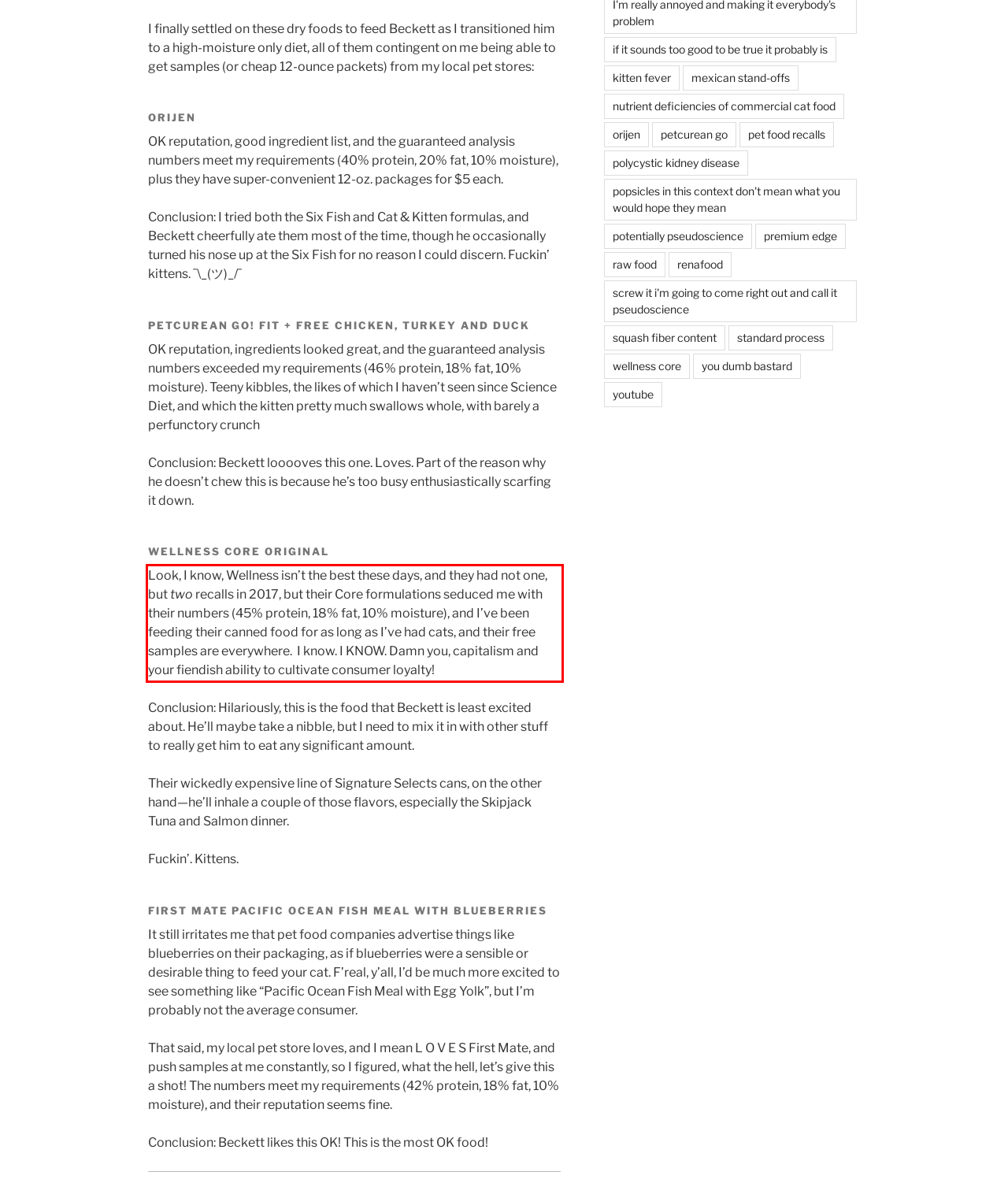You are provided with a screenshot of a webpage that includes a red bounding box. Extract and generate the text content found within the red bounding box.

Look, I know, Wellness isn’t the best these days, and they had not one, but two recalls in 2017, but their Core formulations seduced me with their numbers (45% protein, 18% fat, 10% moisture), and I’ve been feeding their canned food for as long as I’ve had cats, and their free samples are everywhere. I know. I KNOW. Damn you, capitalism and your fiendish ability to cultivate consumer loyalty!